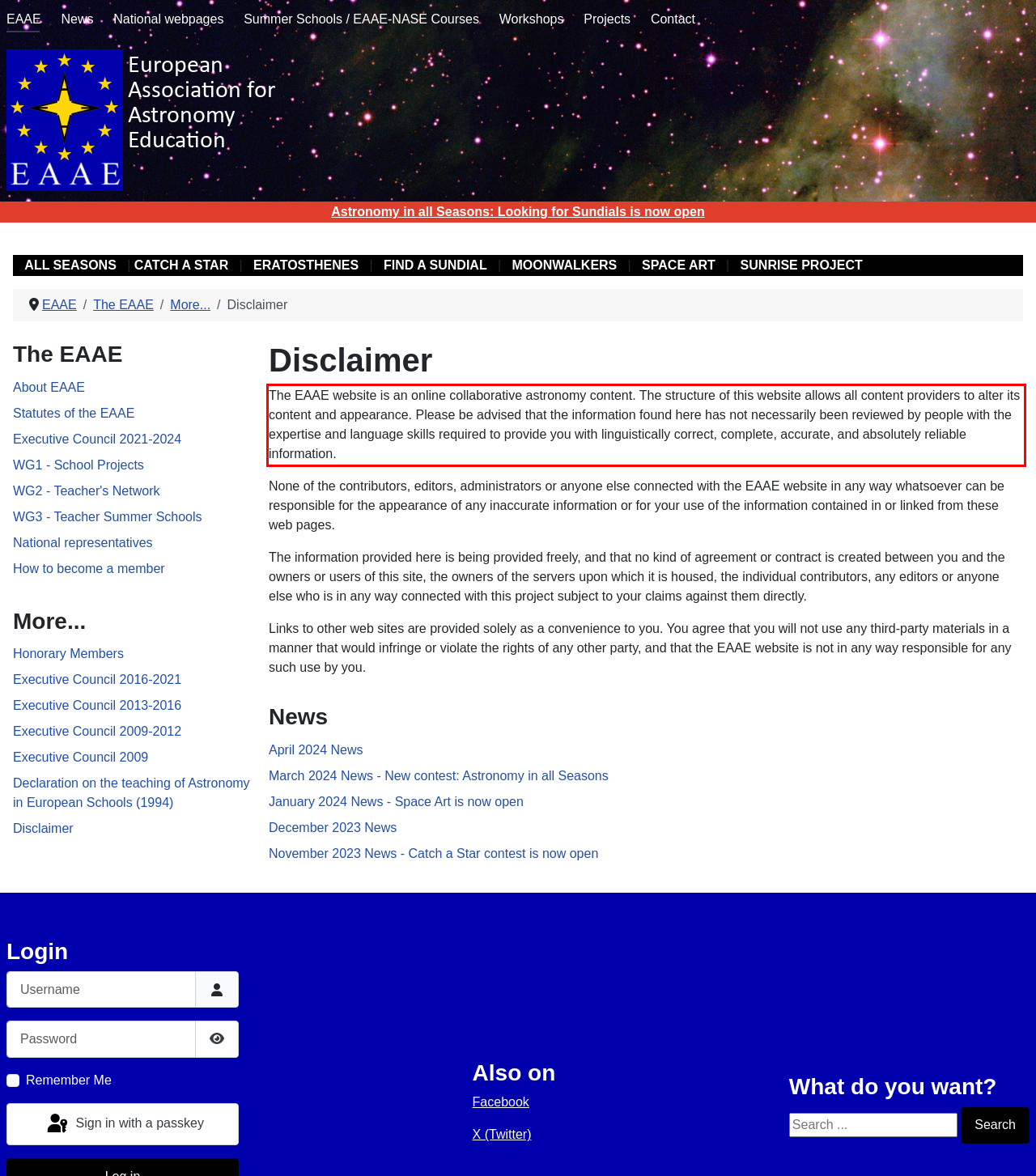Using the provided screenshot of a webpage, recognize the text inside the red rectangle bounding box by performing OCR.

The EAAE website is an online collaborative astronomy content. The structure of this website allows all content providers to alter its content and appearance. Please be advised that the information found here has not necessarily been reviewed by people with the expertise and language skills required to provide you with linguistically correct, complete, accurate, and absolutely reliable information.